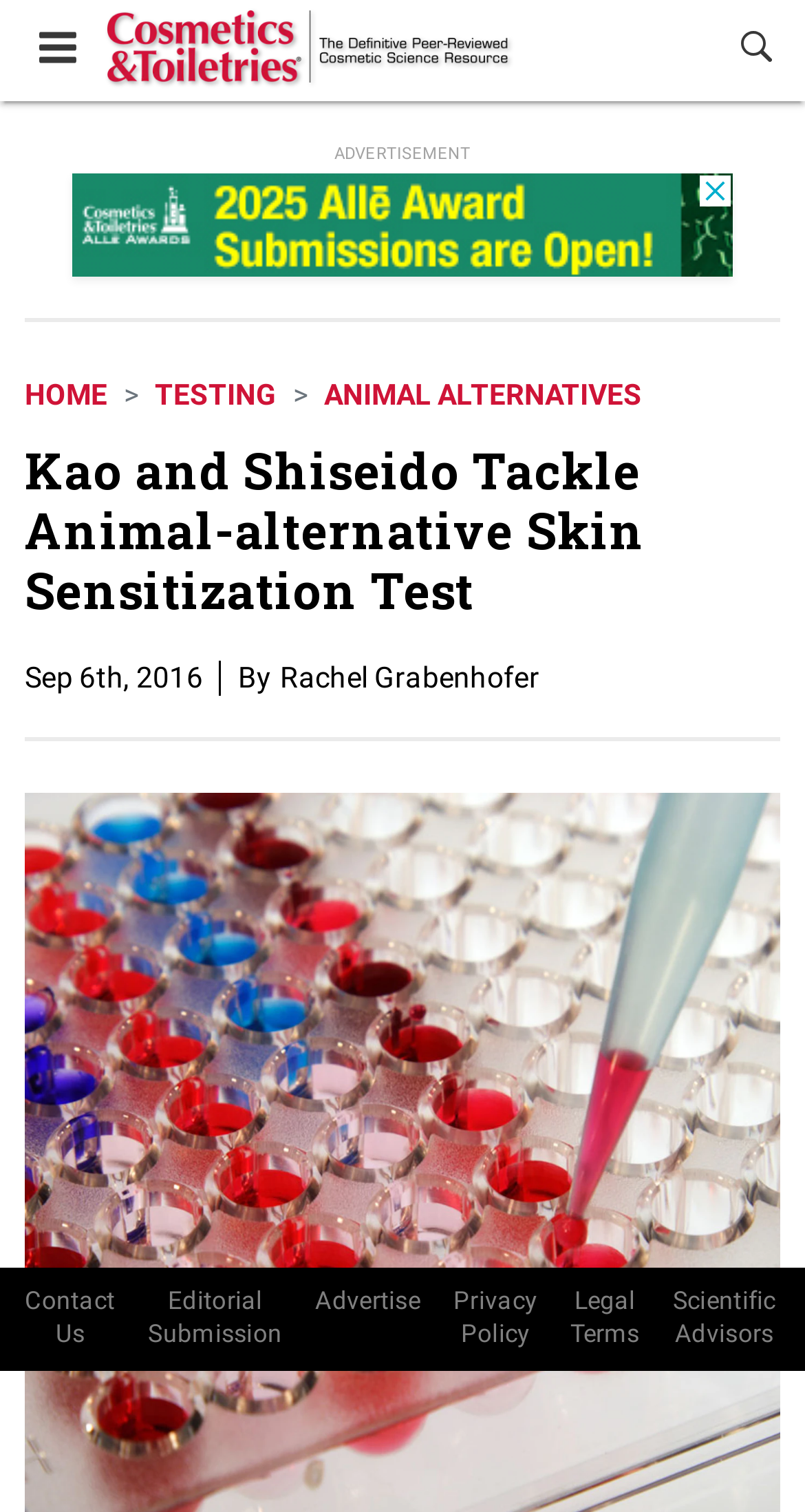What is the last link in the footer section?
Analyze the image and deliver a detailed answer to the question.

I found the last link in the footer section by looking at the links located at the bottom of the webpage, and the last one says 'Scientific Advisors'.